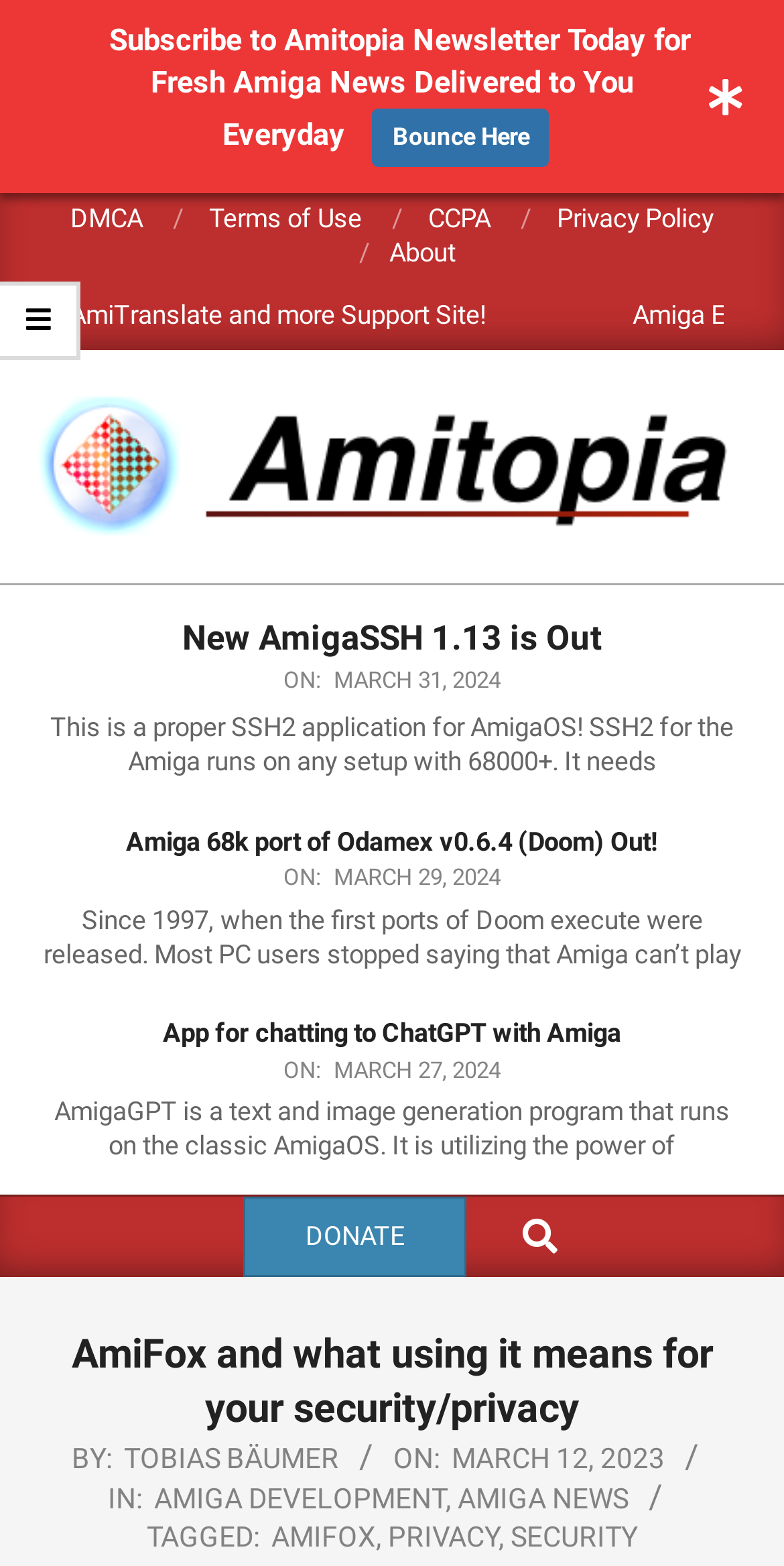Could you determine the bounding box coordinates of the clickable element to complete the instruction: "Donate to Amitopia"? Provide the coordinates as four float numbers between 0 and 1, i.e., [left, top, right, bottom].

[0.31, 0.764, 0.595, 0.815]